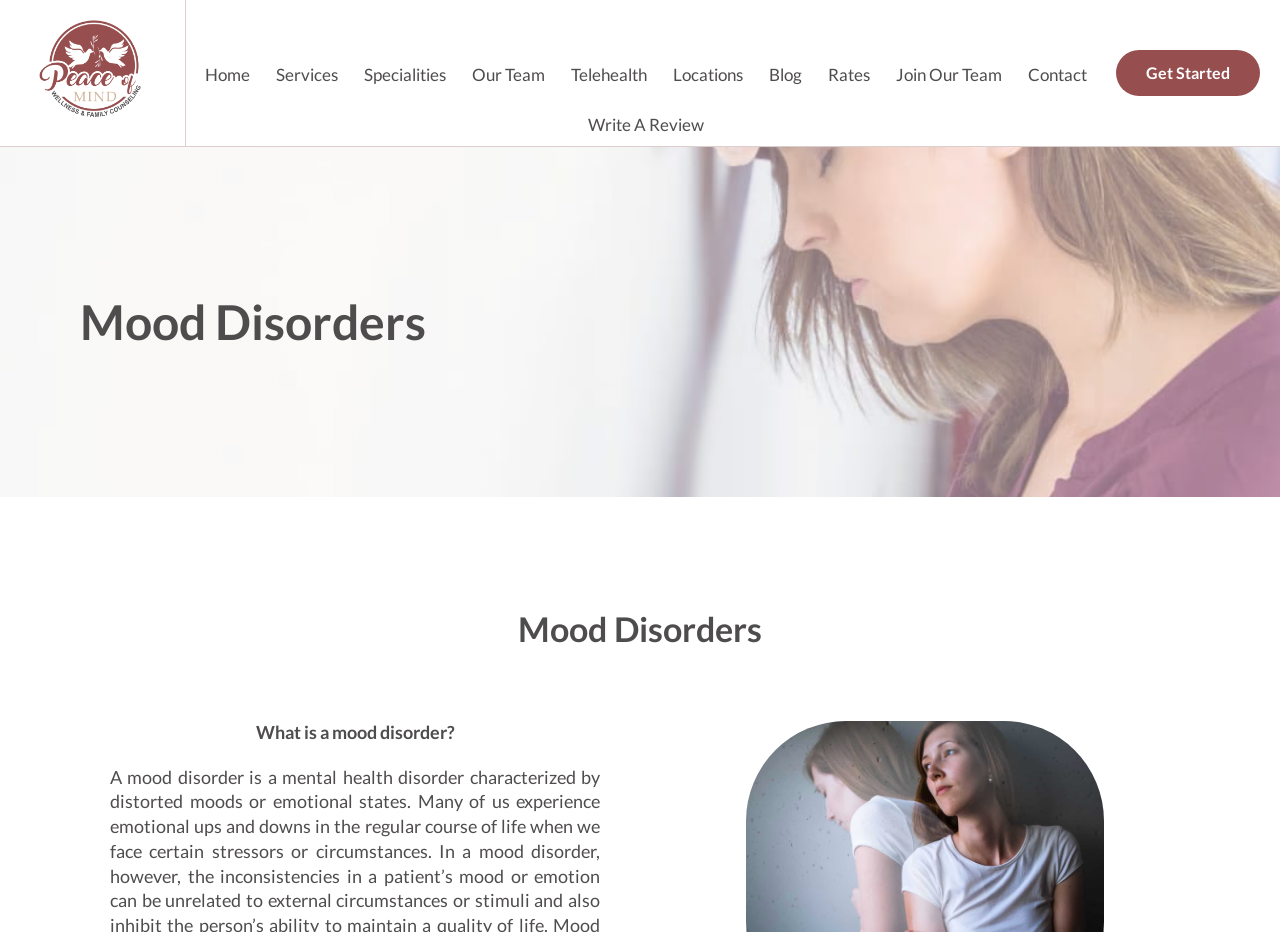What is the phone number to call for mood disorder treatment?
Based on the image, give a one-word or short phrase answer.

+866-766-4935